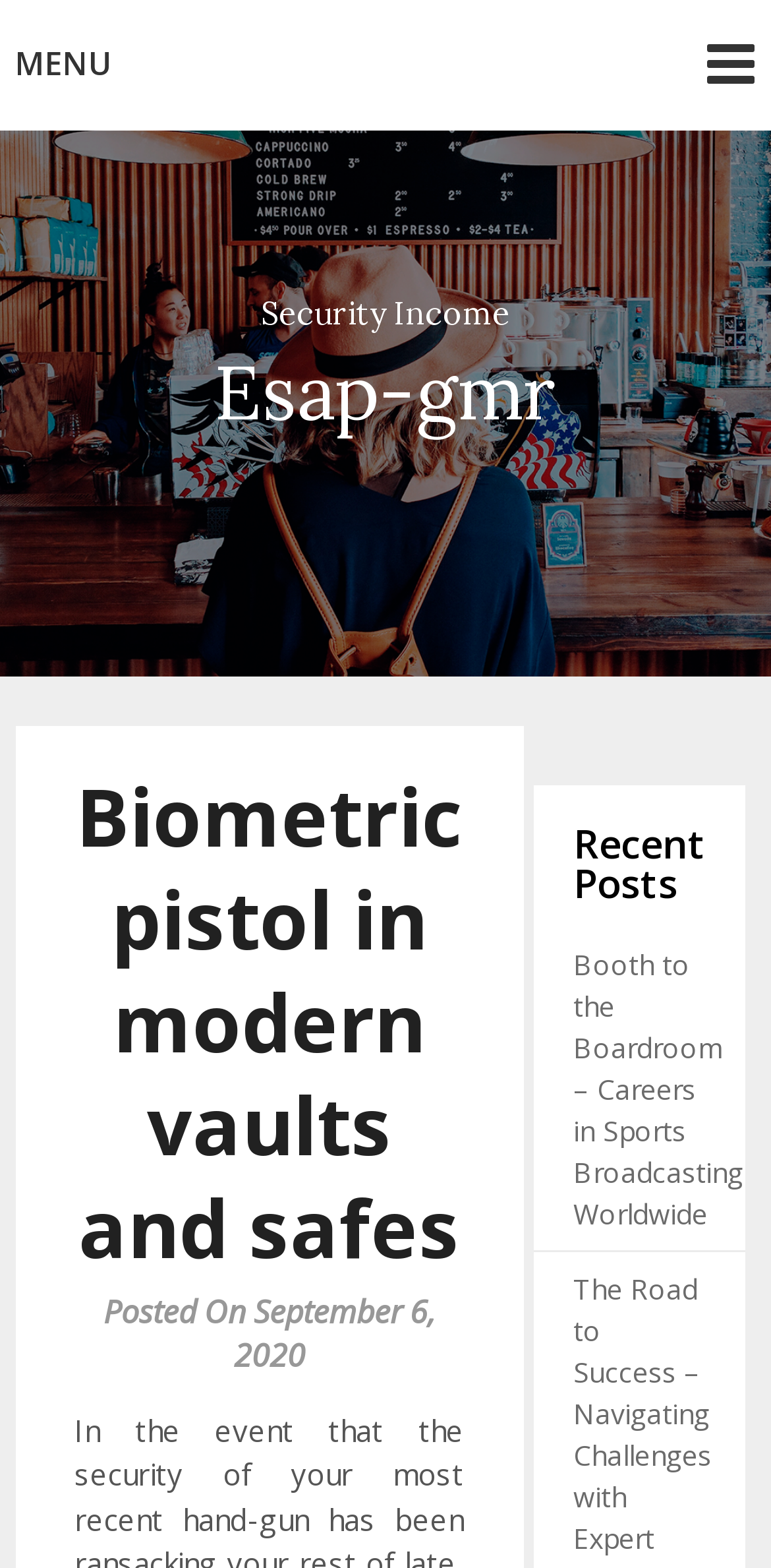What is the section above the main article?
Look at the image and provide a short answer using one word or a phrase.

MENU